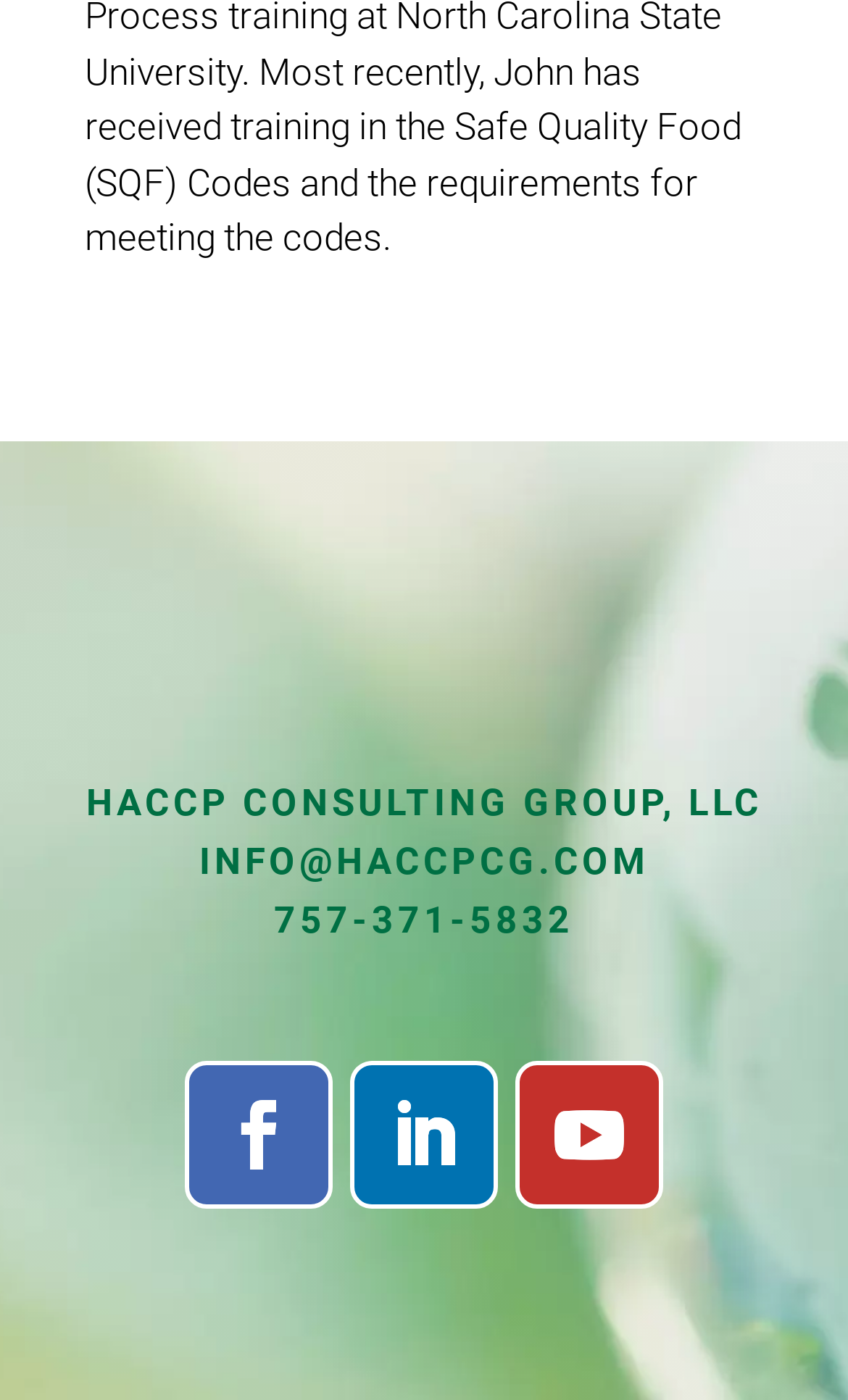Provide the bounding box coordinates of the UI element that matches the description: "info@haccpcg.com".

[0.235, 0.599, 0.765, 0.63]